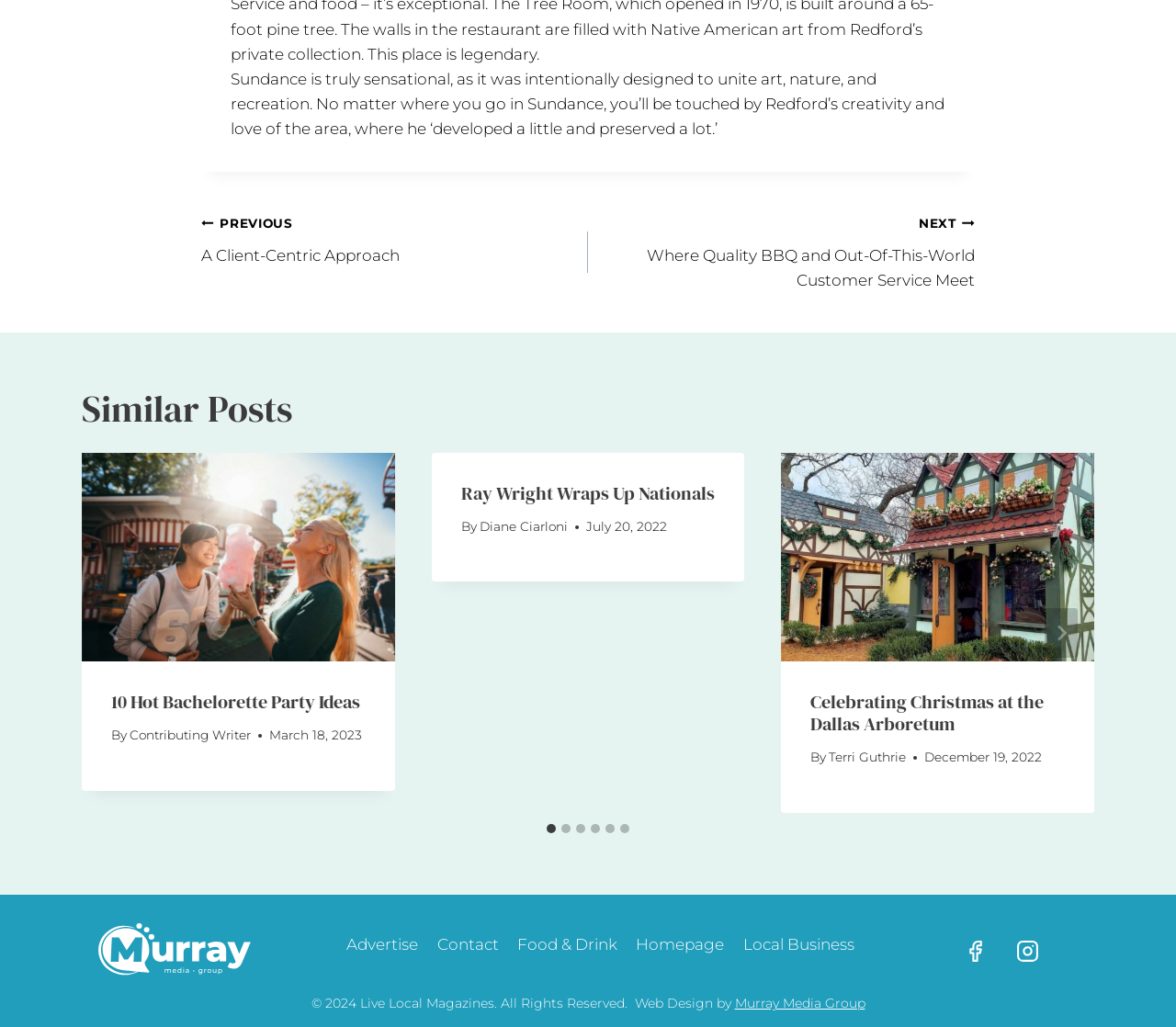Provide your answer to the question using just one word or phrase: How many slides are there in the similar posts section?

6